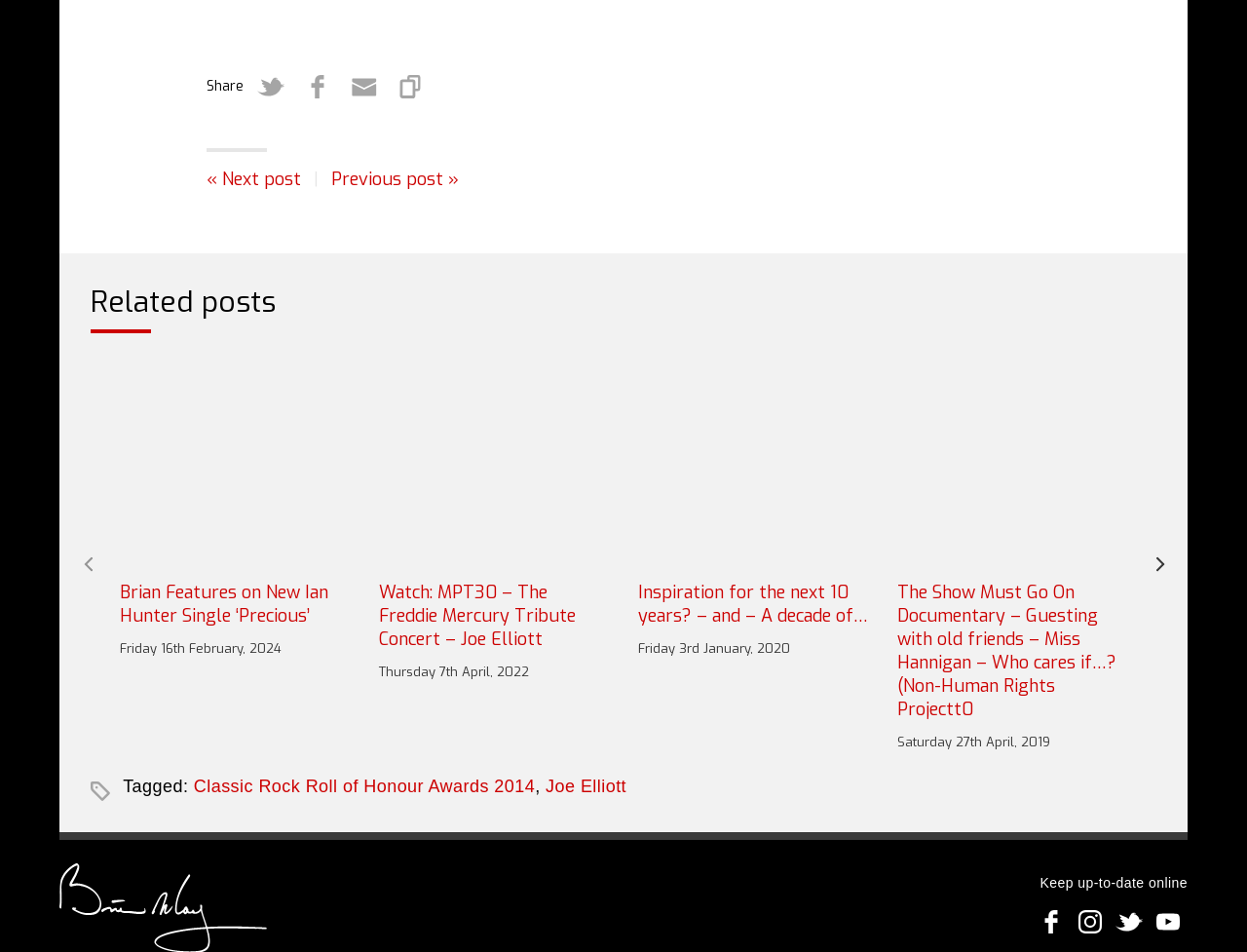Provide a one-word or one-phrase answer to the question:
How many social media platforms can you follow Brian May on?

4